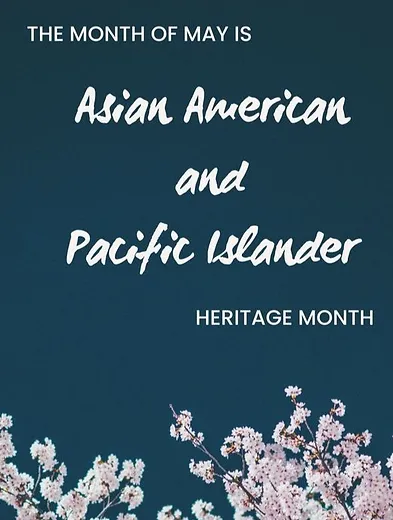Produce a meticulous caption for the image.

The image celebrates Asian American and Pacific Islander Heritage Month, highlighting the significance of May as a dedicated time to honor the contributions and rich heritage of these communities. The text prominently displays "Asian American and Pacific Islander" in an elegant, flowing font against a serene, blue background, symbolizing unity and cultural richness. Delicate cherry blossom branches adorn the bottom, emphasizing themes of growth and beauty inherent in diversity. This artistic representation invites viewers to reflect on the profound influence of Asian Americans and Pacific Islanders on American history, fostering acknowledgment and appreciation for their cultural wealth.